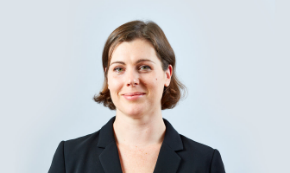What is the color of Anna Morris's blazer?
Answer briefly with a single word or phrase based on the image.

Black